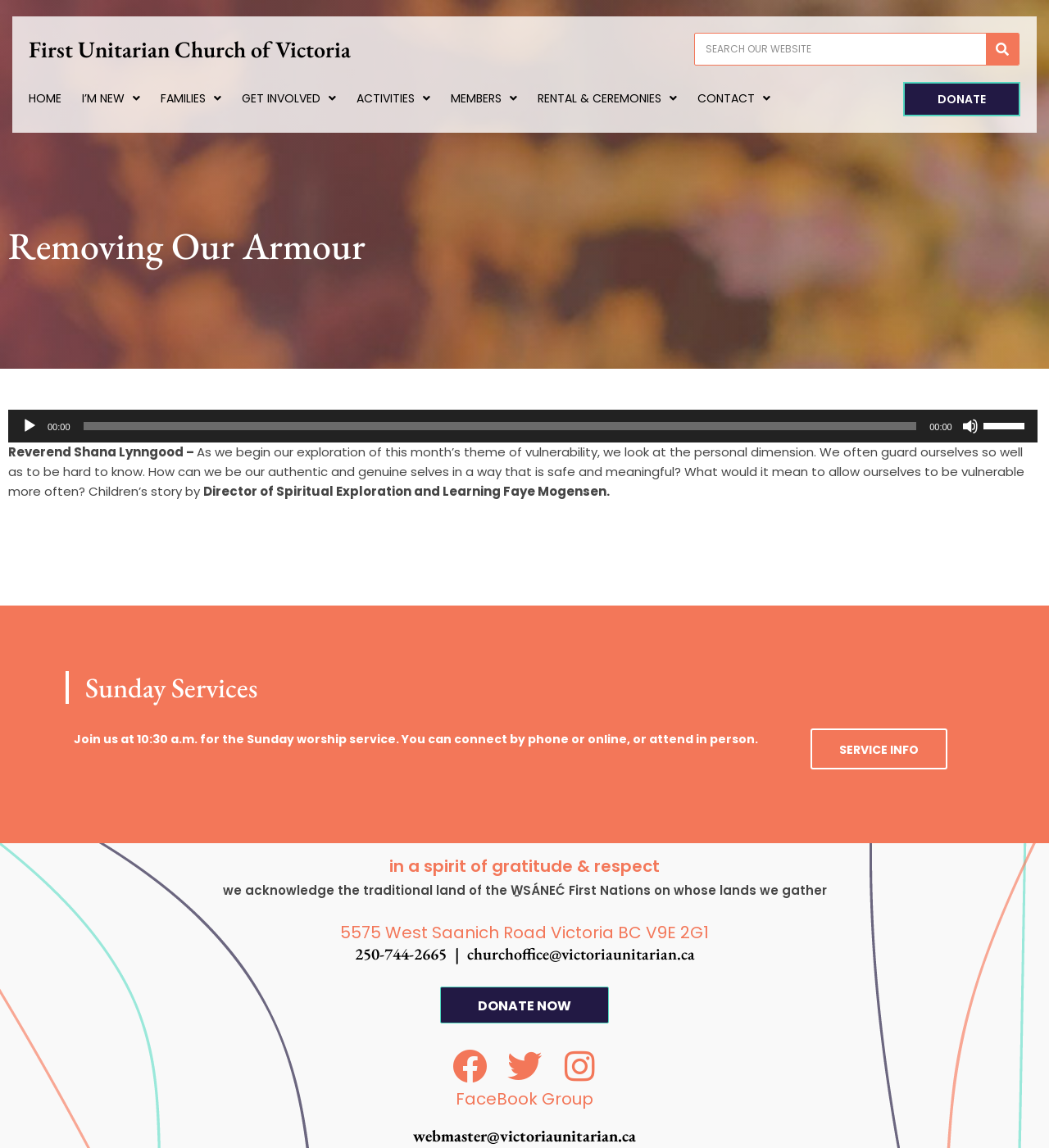Please determine the bounding box coordinates for the element with the description: "Rental & Ceremonies".

[0.576, 0.071, 0.709, 0.1]